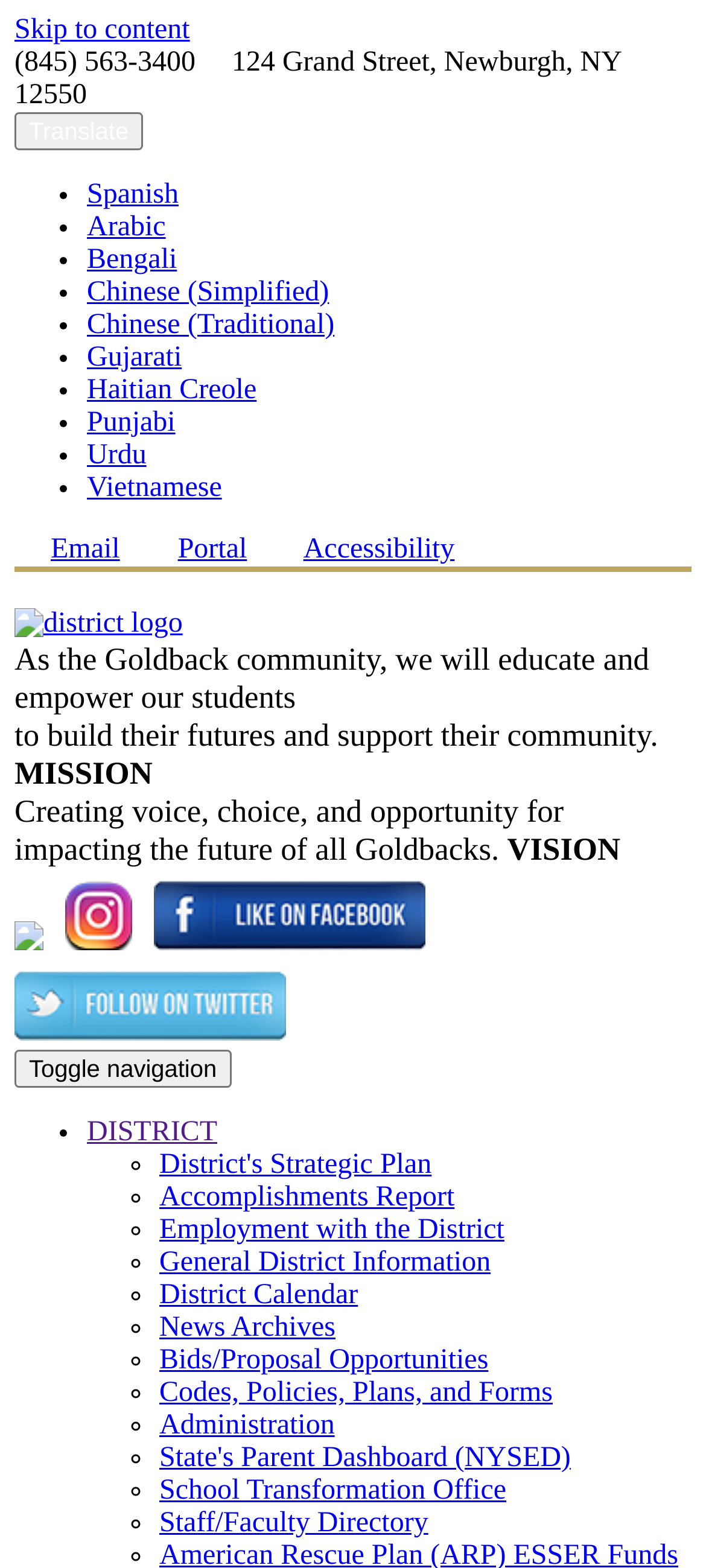Predict the bounding box coordinates of the area that should be clicked to accomplish the following instruction: "Open district logo". The bounding box coordinates should consist of four float numbers between 0 and 1, i.e., [left, top, right, bottom].

[0.021, 0.388, 0.259, 0.407]